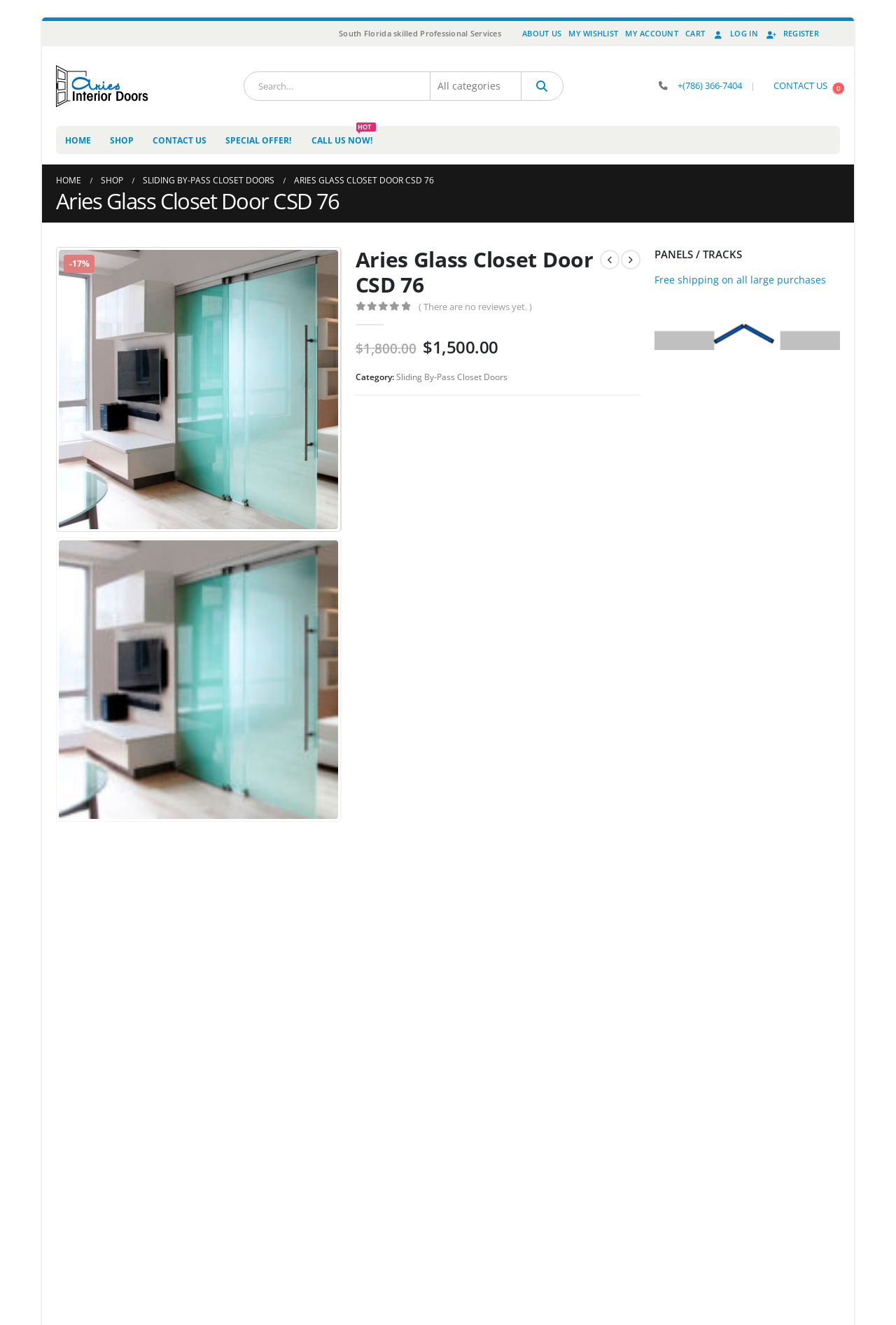Show the bounding box coordinates of the region that should be clicked to follow the instruction: "Browse the shop."

[0.112, 0.095, 0.159, 0.116]